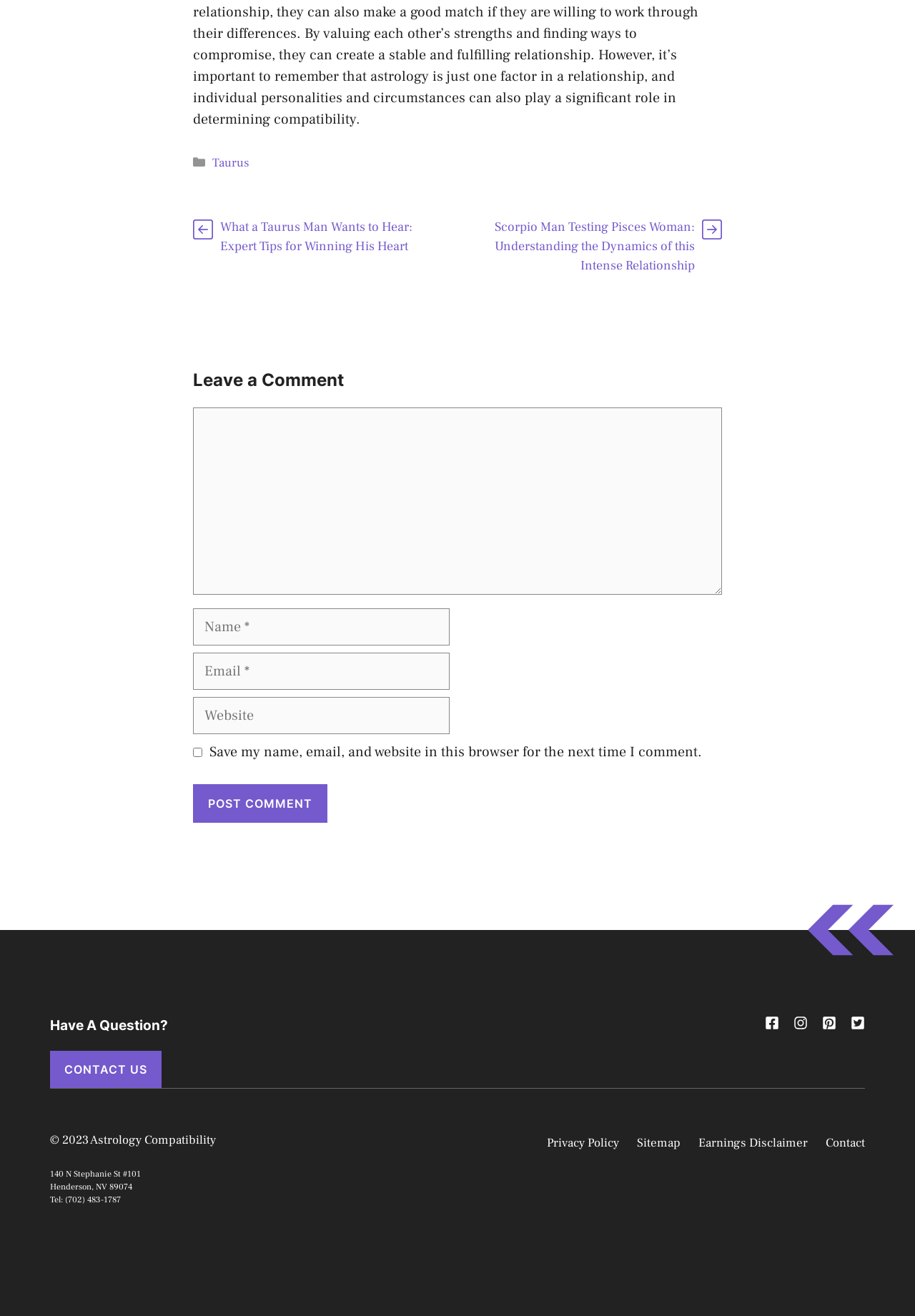What is the purpose of the 'CONTACT US' link?
Based on the visual information, provide a detailed and comprehensive answer.

The 'CONTACT US' link is likely intended for users to get in touch with the website administrators or owners, possibly to ask questions, provide feedback, or request information.